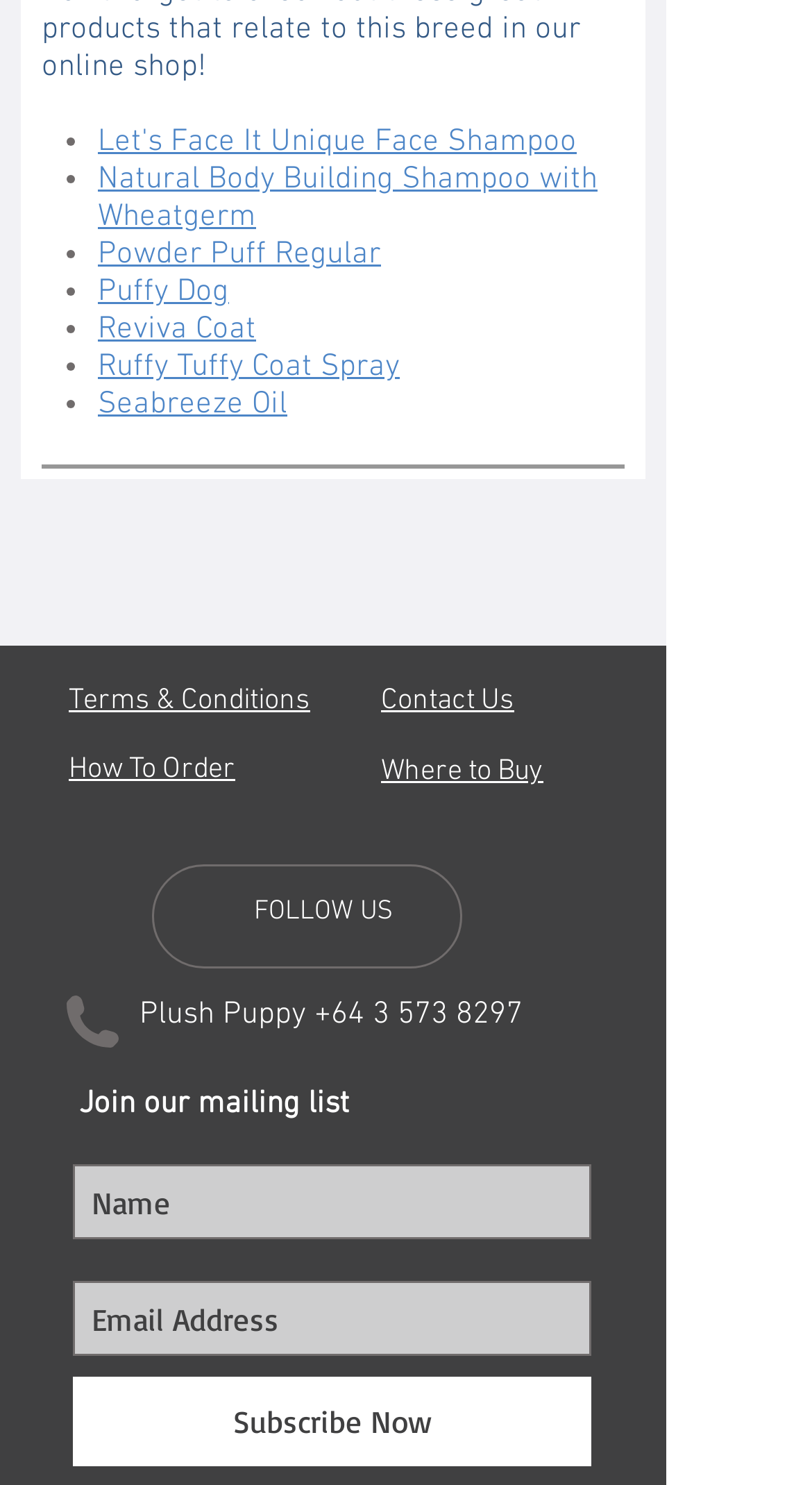Please specify the bounding box coordinates for the clickable region that will help you carry out the instruction: "Contact Us".

[0.469, 0.461, 0.633, 0.482]